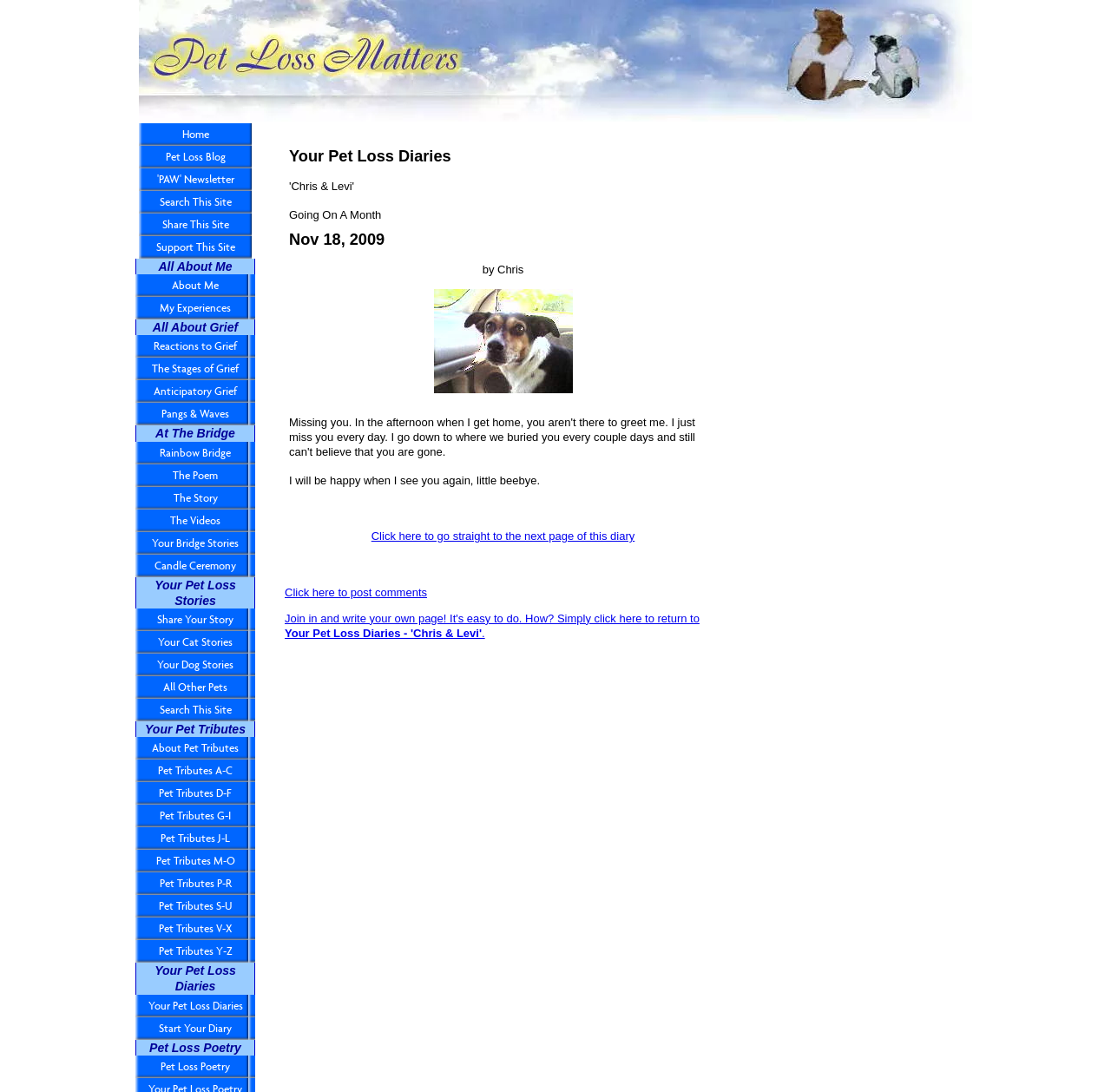Please answer the following question as detailed as possible based on the image: 
How many categories are there under 'All About Grief'?

Under the heading 'All About Grief', there are five links: 'Reactions to Grief', 'The Stages of Grief', 'Anticipatory Grief', 'Pangs & Waves', and 'The Story'. These links are categorized under the 'All About Grief' section.